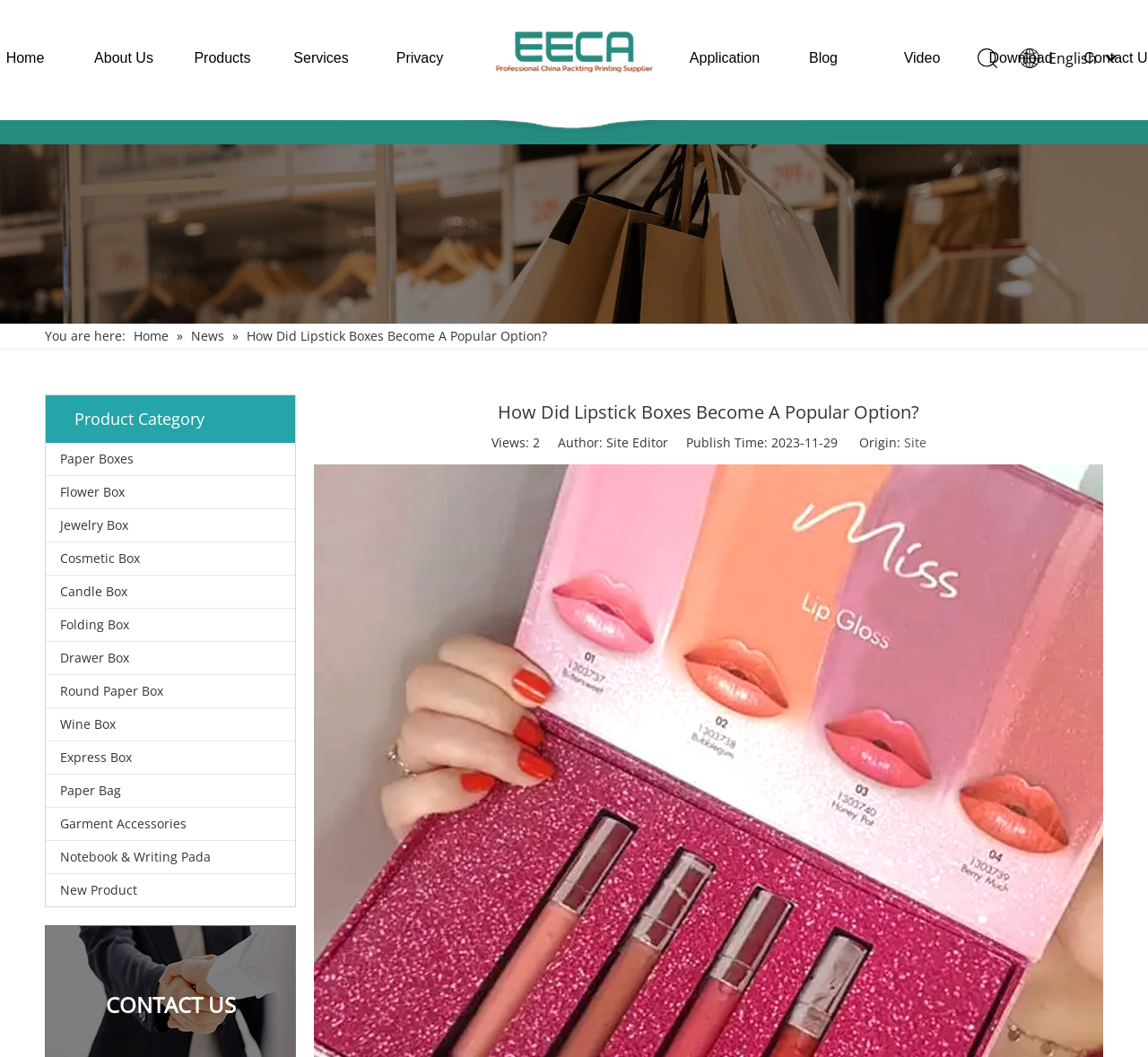Find the bounding box coordinates of the area to click in order to follow the instruction: "Read the 'How Did Lipstick Boxes Become A Popular Option?' article".

[0.215, 0.309, 0.477, 0.325]